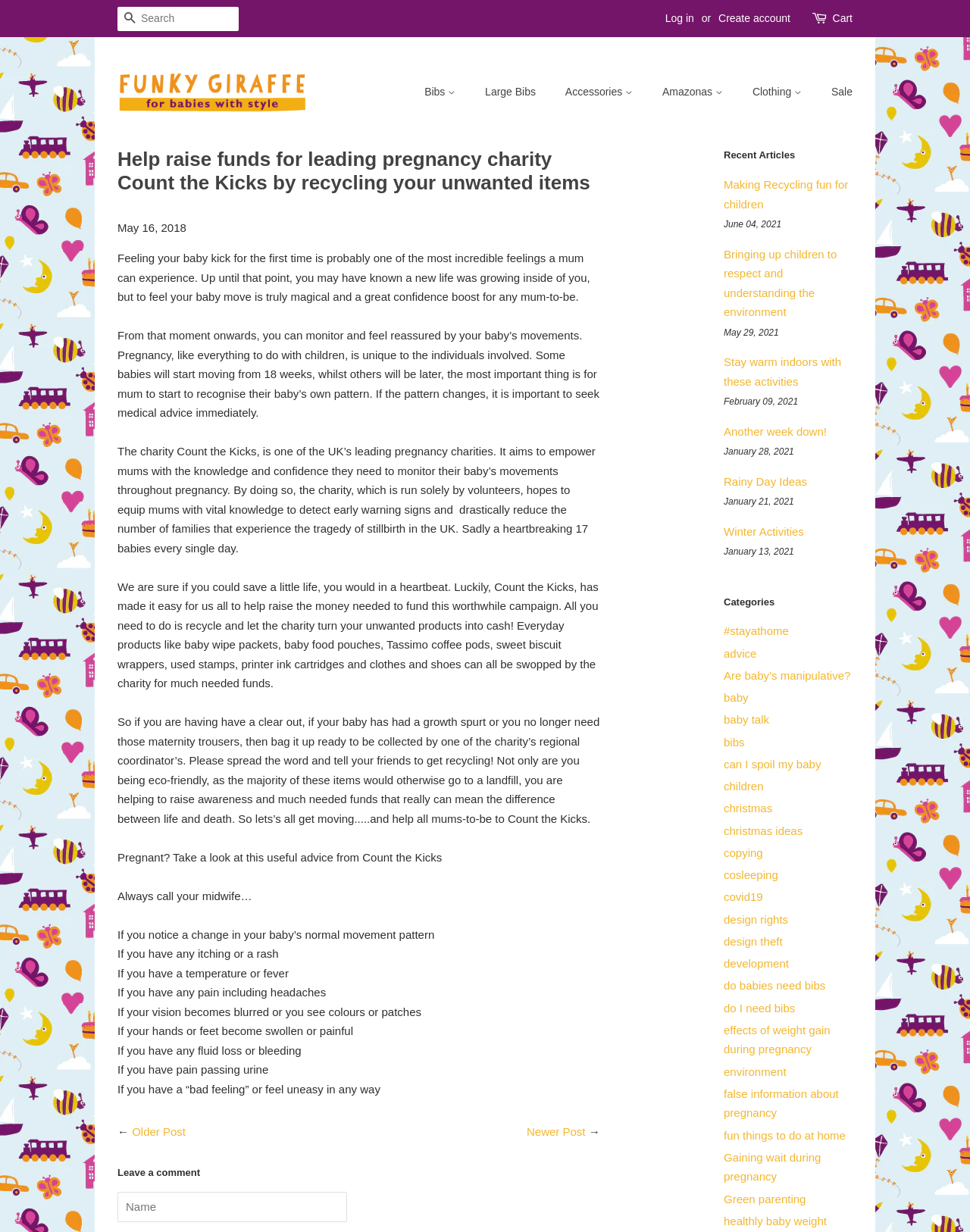At what week do some babies start moving?
Please provide a detailed and thorough answer to the question.

According to the webpage, some babies will start moving from 18 weeks, while others will be later, and it's important for mums to start recognizing their baby's own pattern.